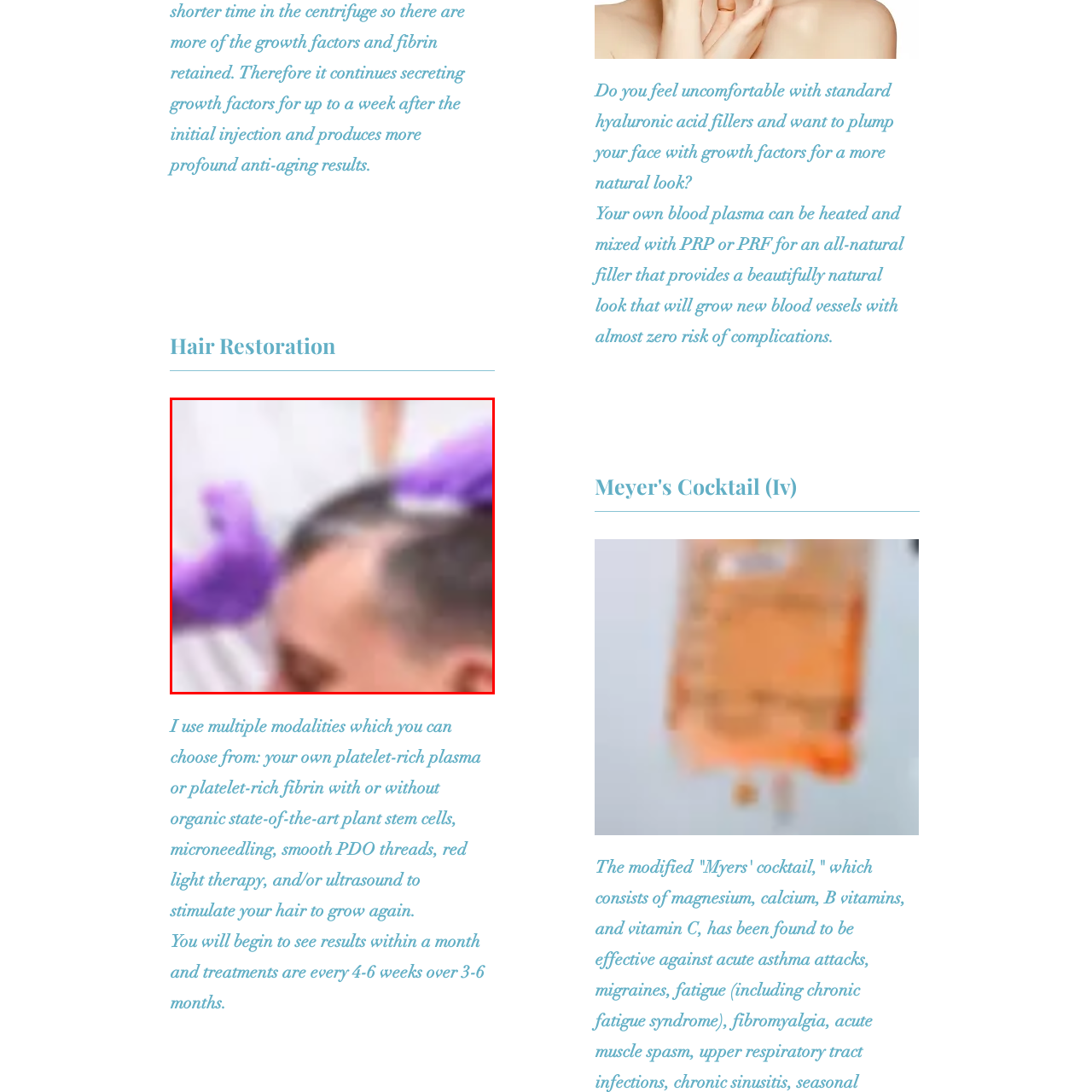Offer a detailed caption for the image that is surrounded by the red border.

The image depicts a close-up view of a hair restoration procedure, focusing on a patient with short hair who appears to be undergoing treatment. In the background, a medical professional is visible wearing purple latex gloves, indicating a sterile environment. The technique involves using the patient's own blood plasma, known for its regenerative properties, to stimulate hair growth. This method is part of a broader approach to hair restoration, which may include additional treatments such as microneedling and red light therapy, aimed at achieving a natural and effective solution for hair thinning. The setting emphasizes a blend of advanced medical techniques and a natural approach to beauty and health.